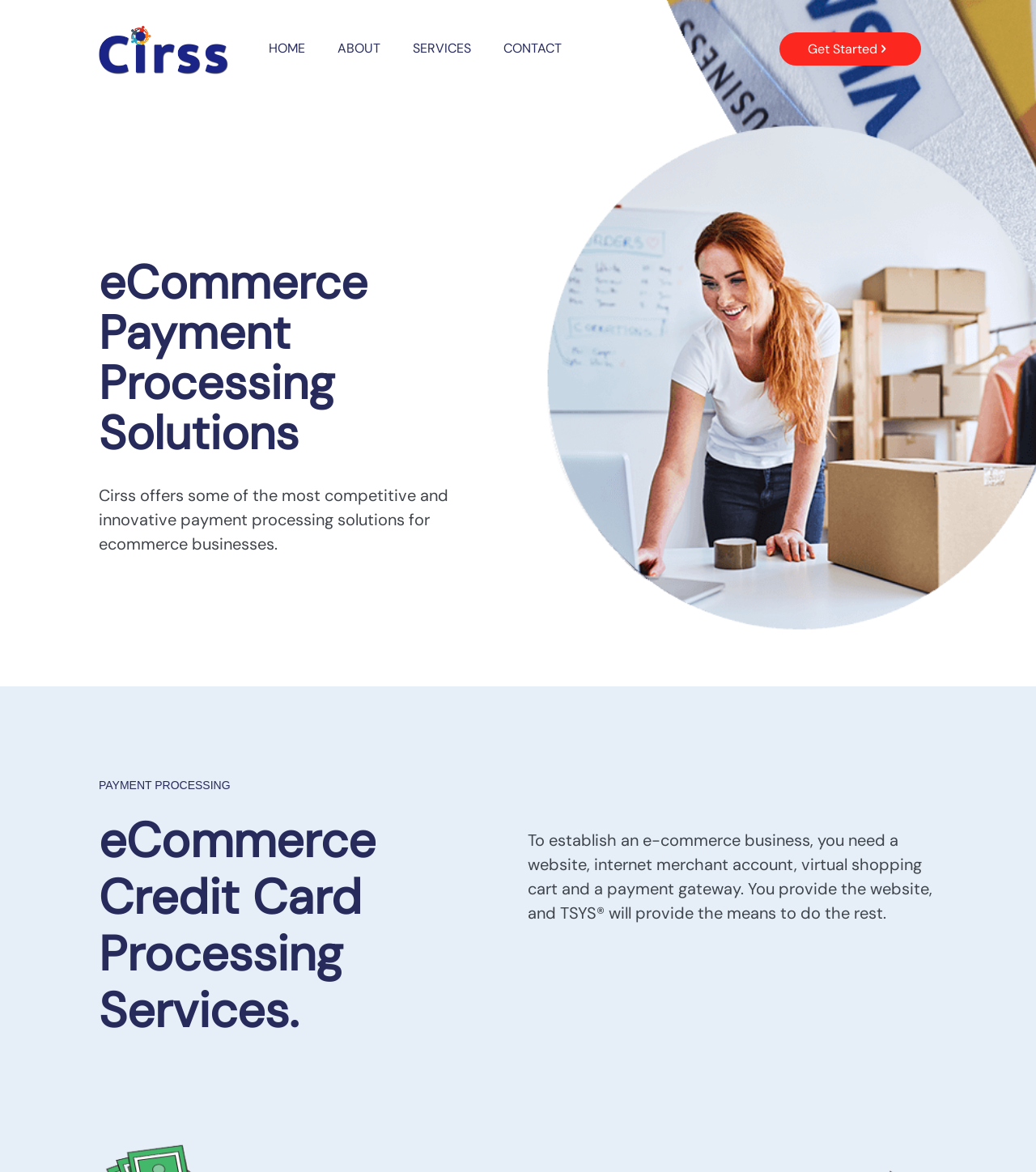Determine the heading of the webpage and extract its text content.

eCommerce Payment Processing Solutions